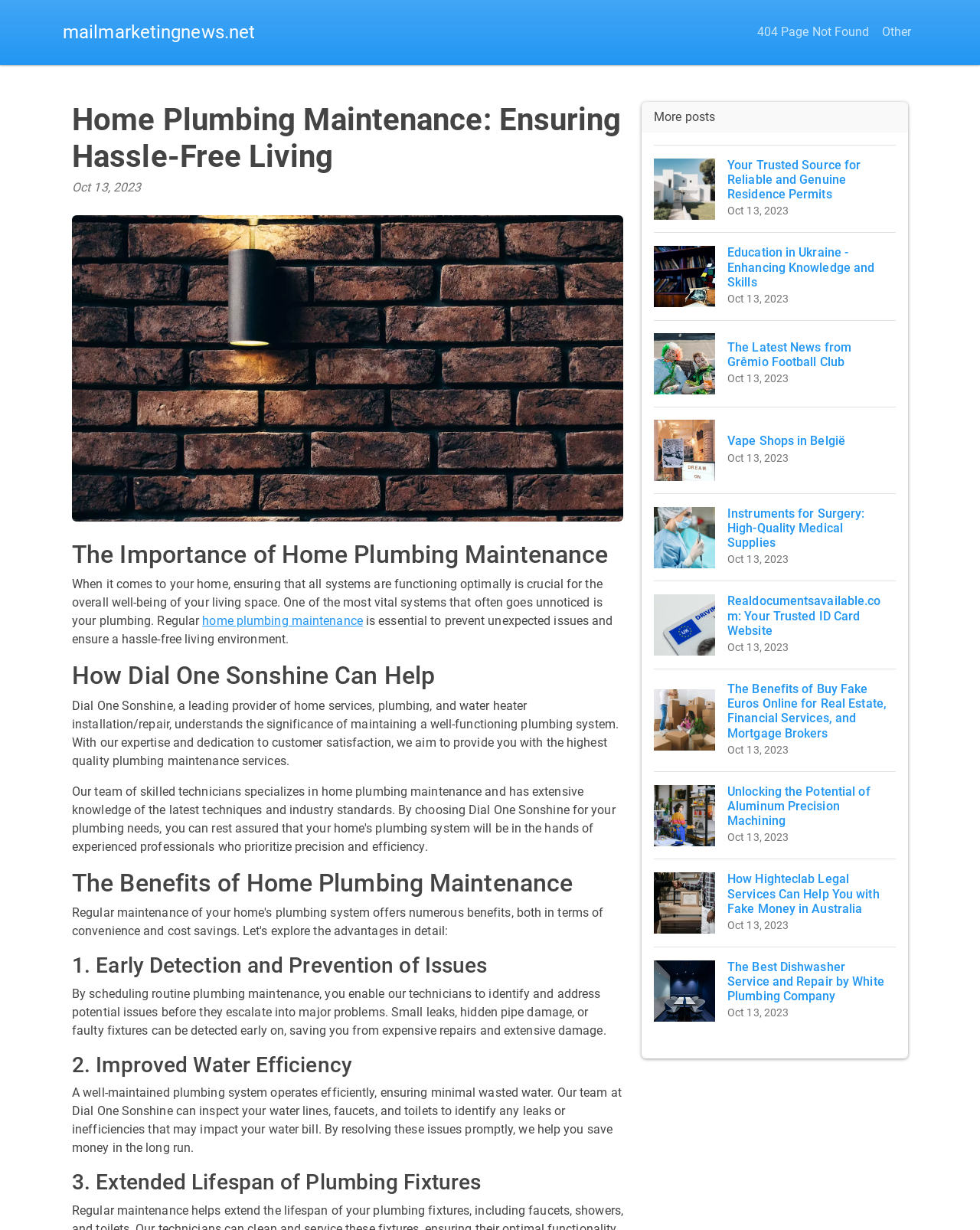Identify the main heading of the webpage and provide its text content.

Home Plumbing Maintenance: Ensuring Hassle-Free Living